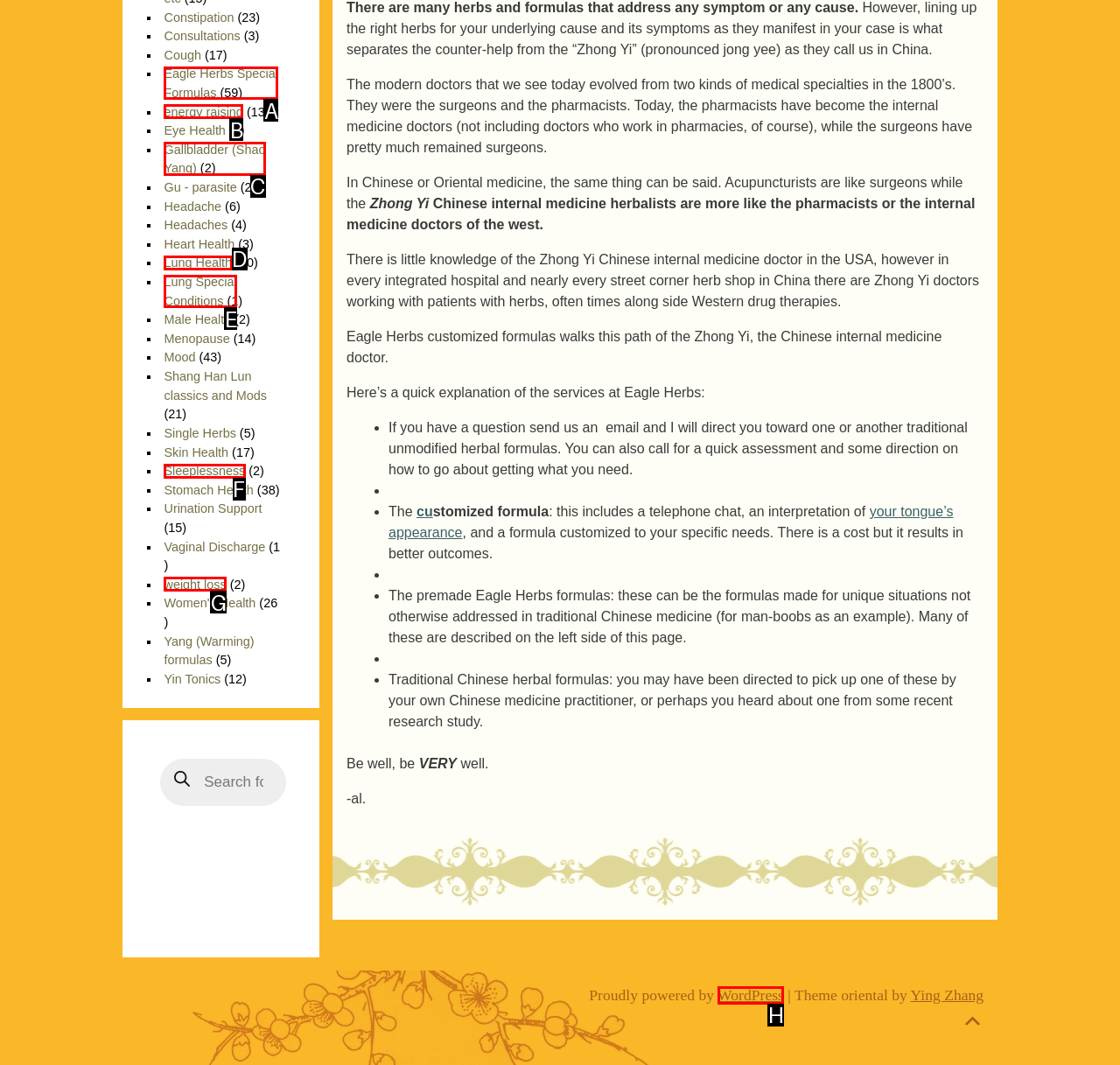Find the option that matches this description: Sleeplessness
Provide the corresponding letter directly.

F